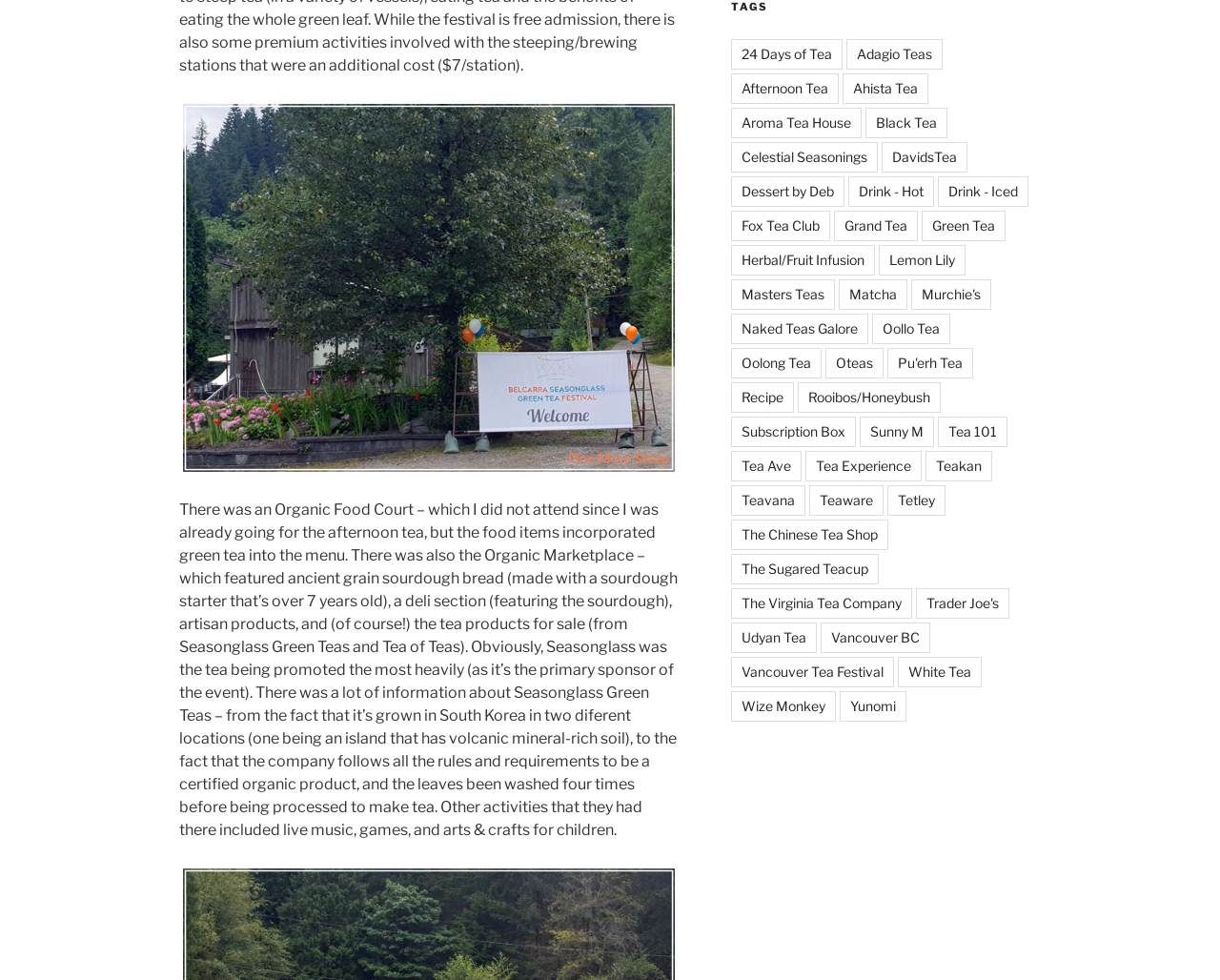Find the bounding box coordinates for the element described here: "Tetley".

[0.727, 0.495, 0.775, 0.527]